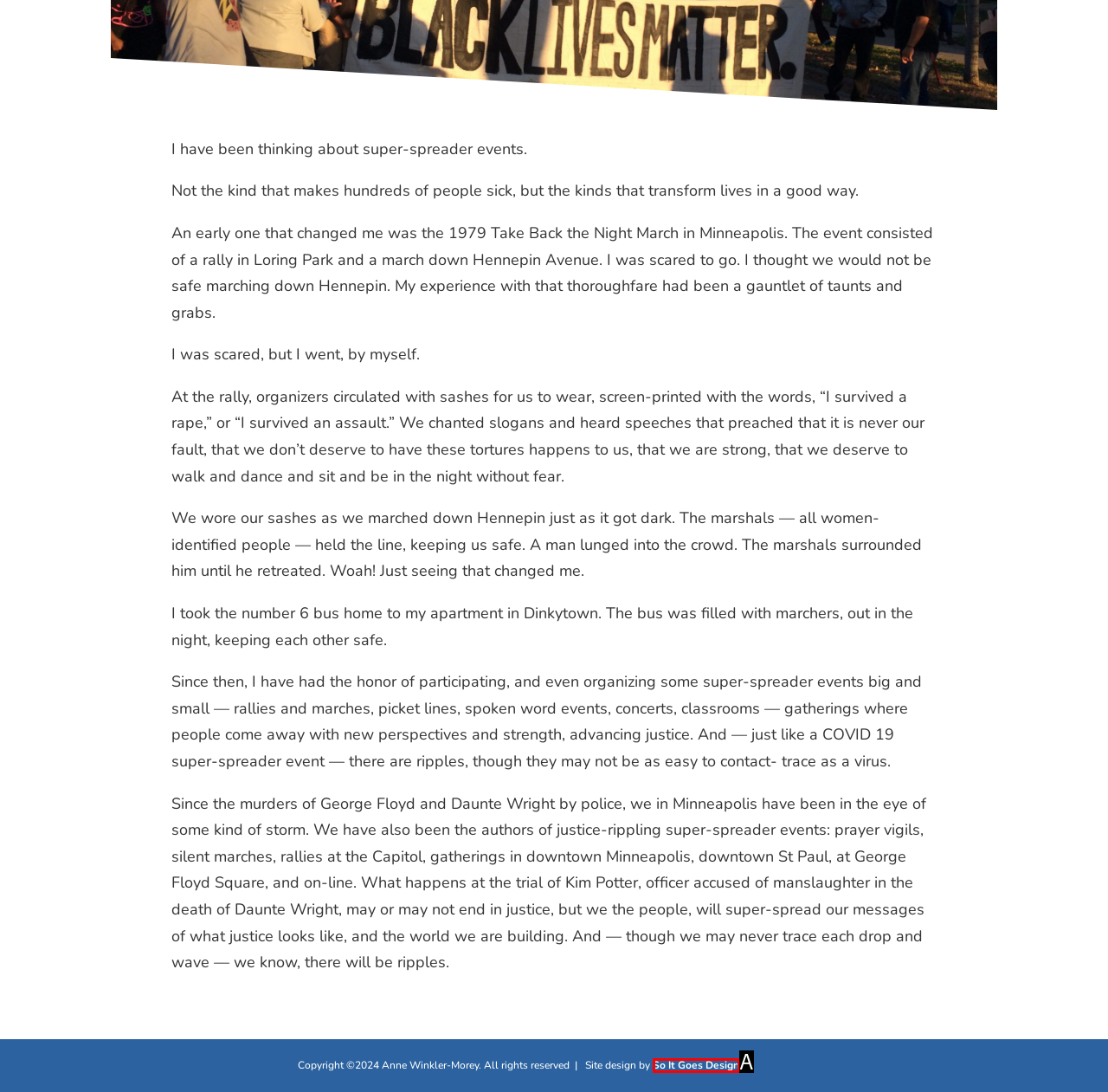Select the letter of the option that corresponds to: So It Goes Design
Provide the letter from the given options.

A